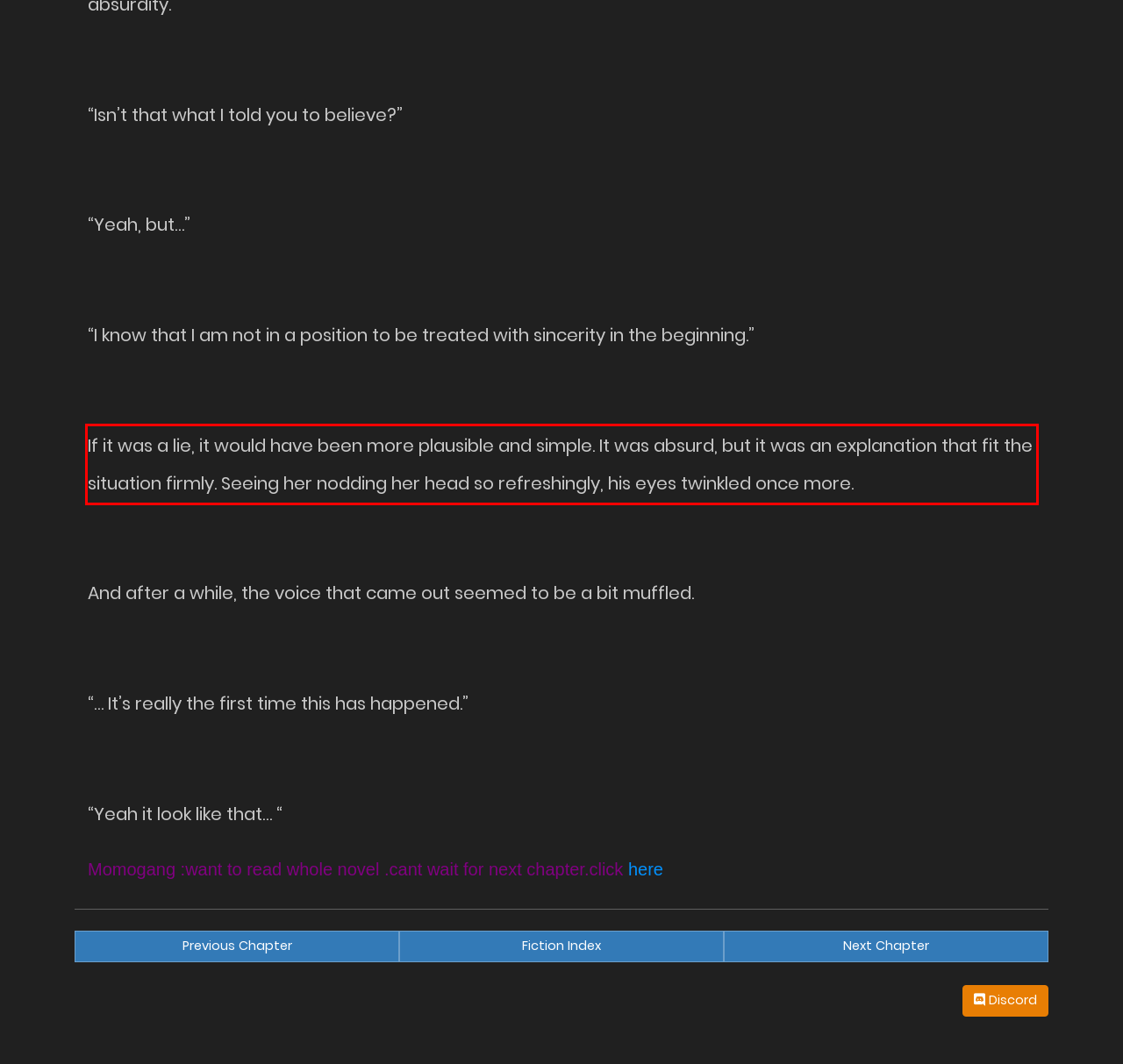Identify the red bounding box in the webpage screenshot and perform OCR to generate the text content enclosed.

If it was a lie, it would have been more plausible and simple. It was absurd, but it was an explanation that fit the situation firmly. Seeing her nodding her head so refreshingly, his eyes twinkled once more.